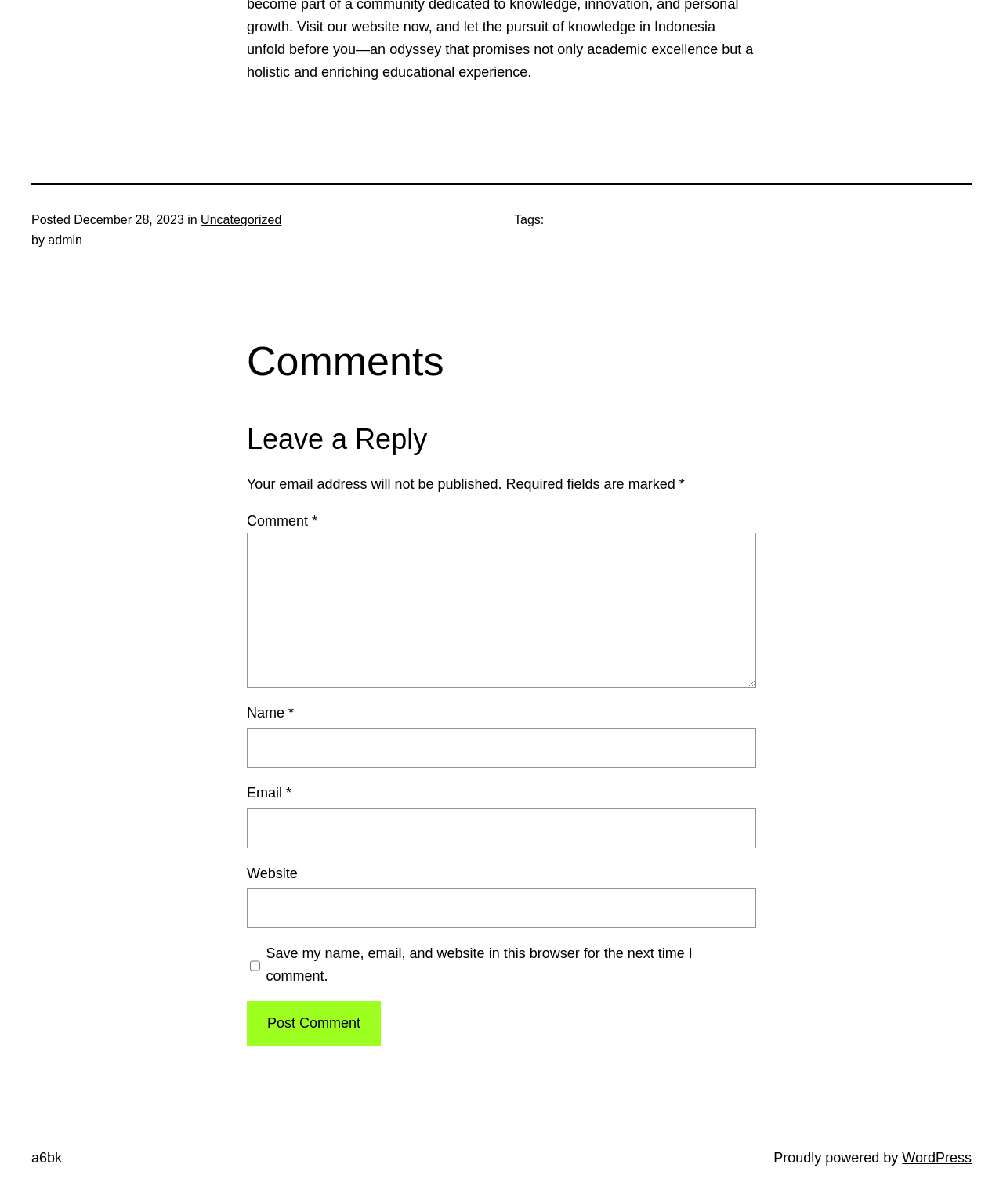Please locate the bounding box coordinates of the element that should be clicked to complete the given instruction: "Visit the Uncategorized category".

[0.2, 0.177, 0.281, 0.188]